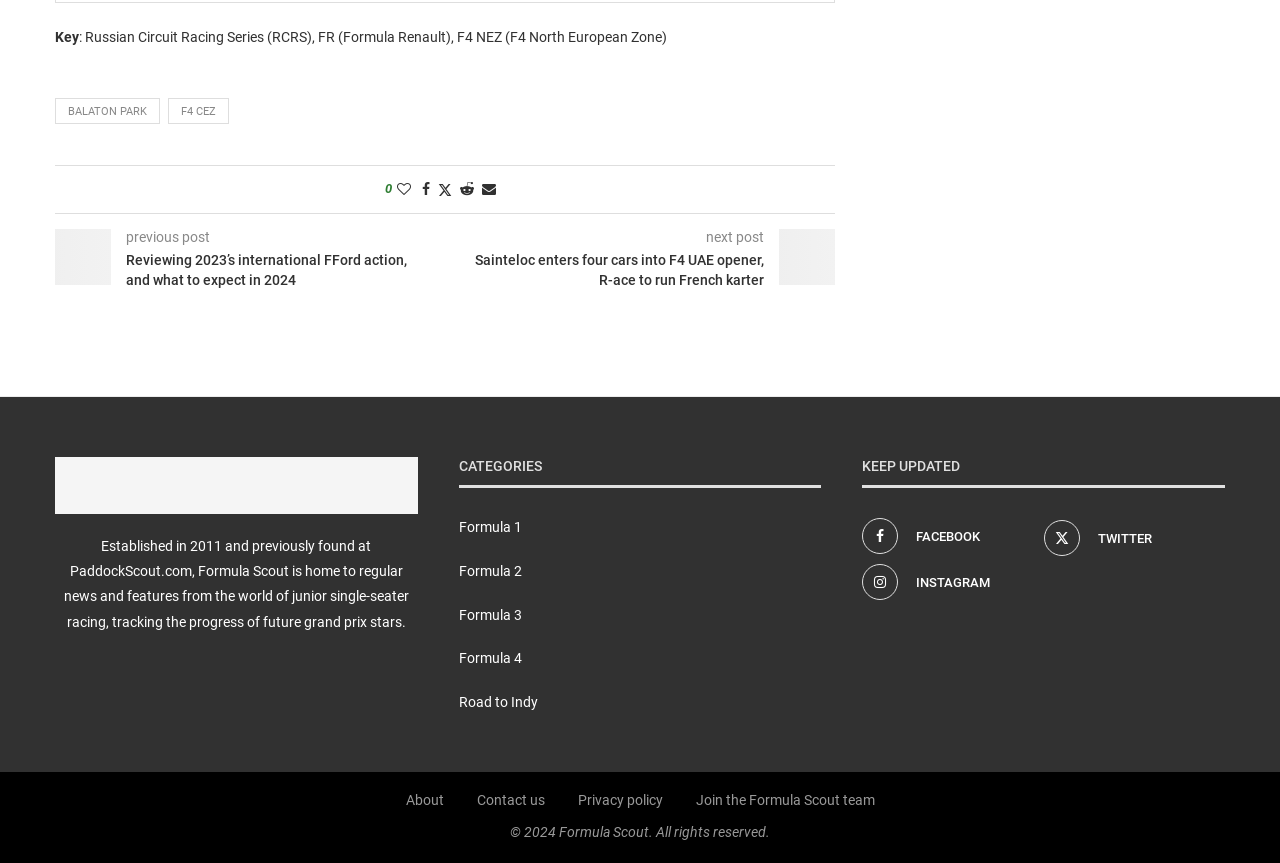What is the name of the racing series mentioned in the first link?
Based on the screenshot, provide your answer in one word or phrase.

Russian Circuit Racing Series